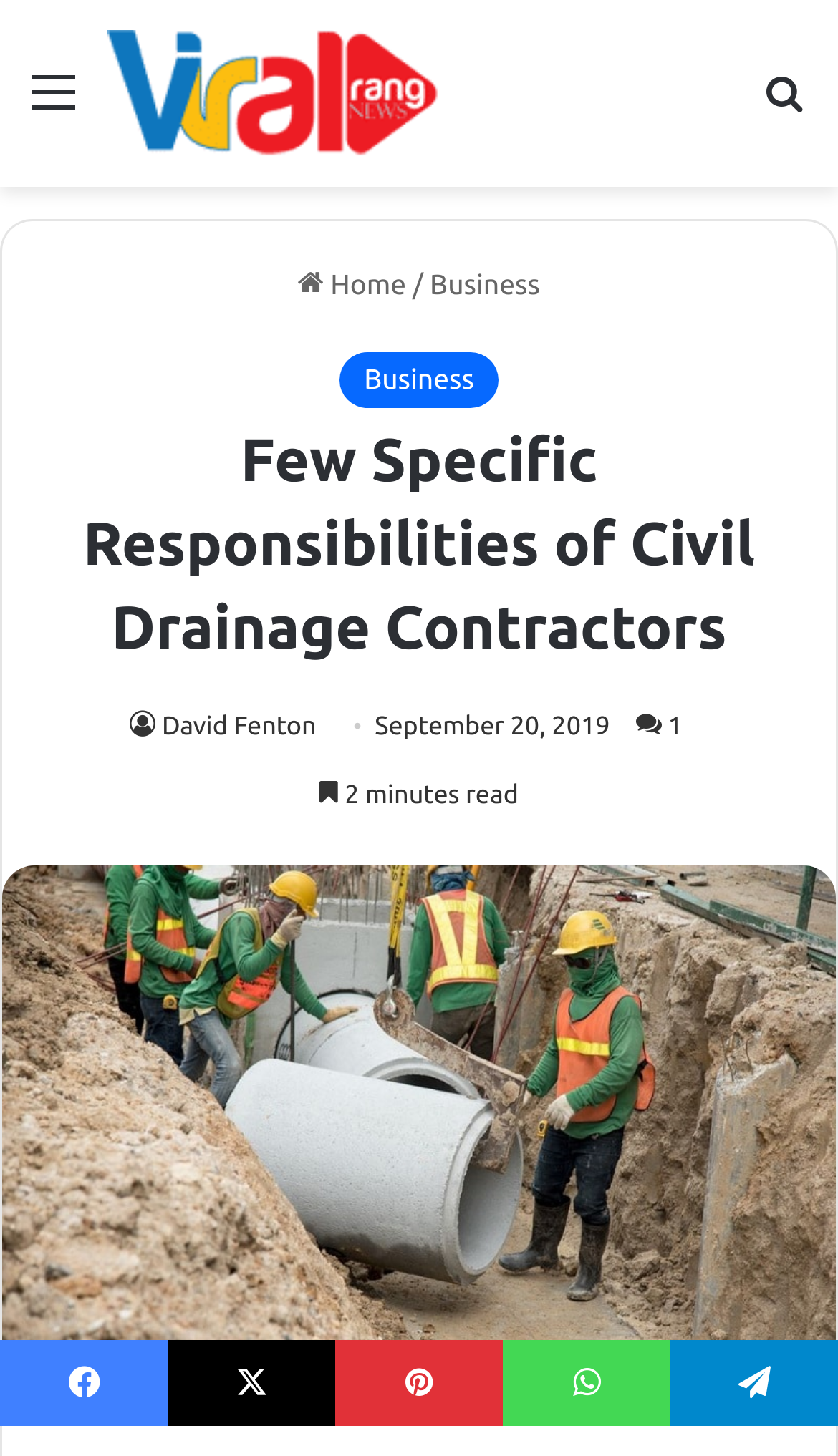What is the author of the article?
Look at the image and respond with a one-word or short-phrase answer.

David Fenton